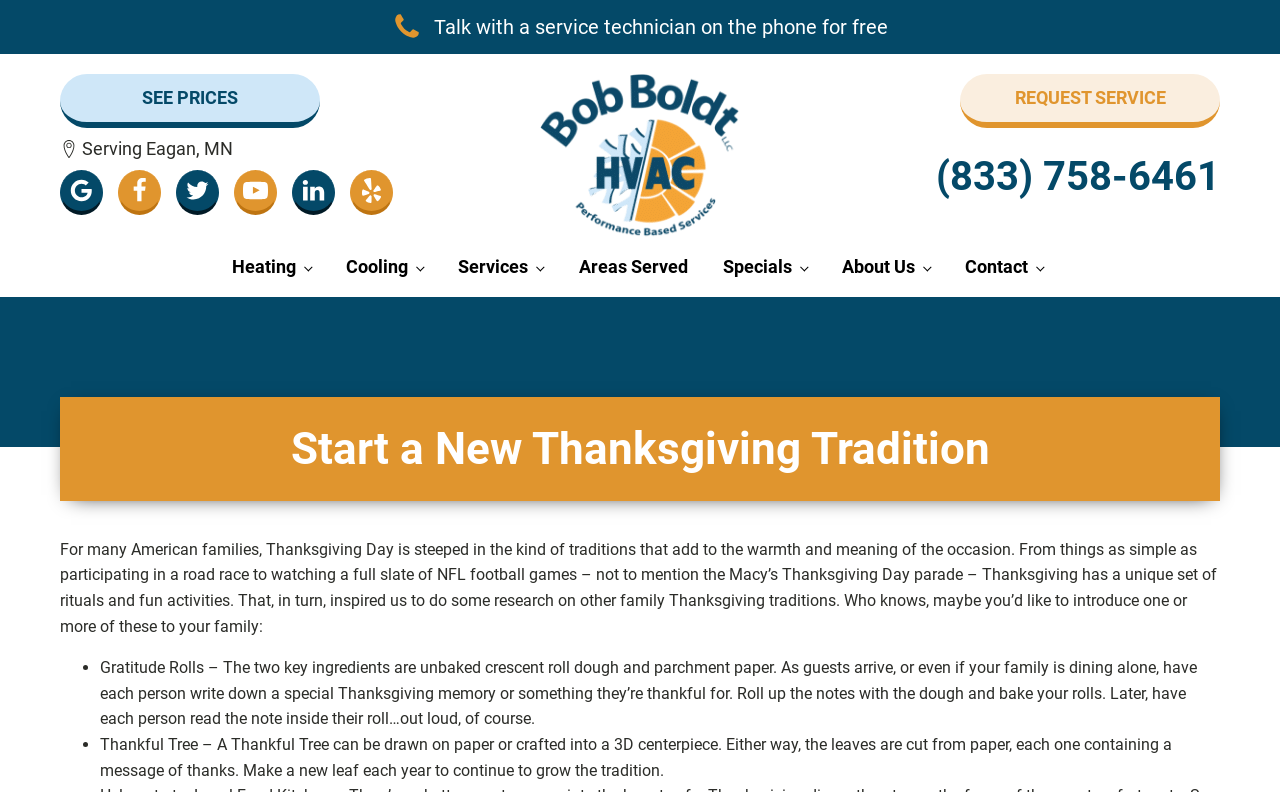Determine the bounding box coordinates of the region that needs to be clicked to achieve the task: "Contact us today".

[0.75, 0.093, 0.953, 0.162]